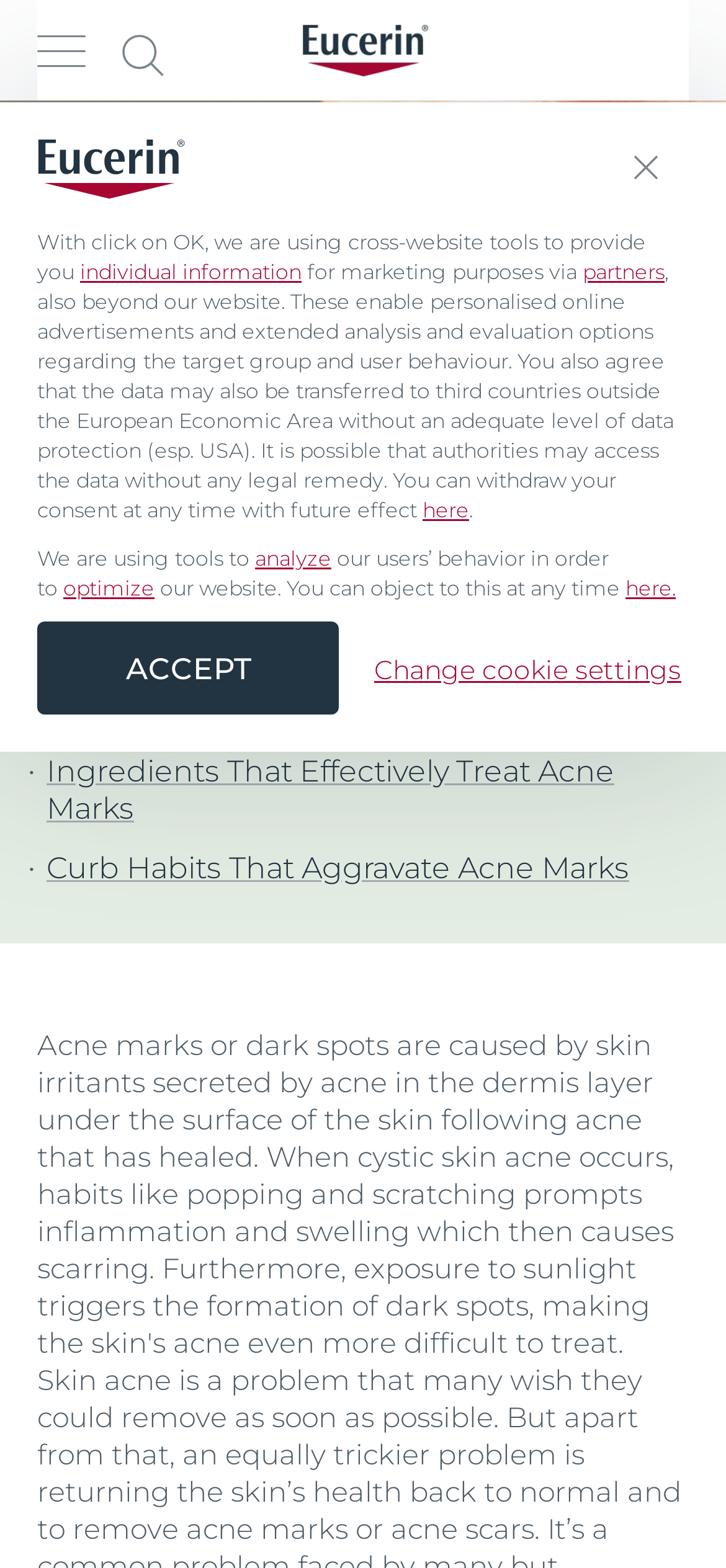Locate the bounding box of the UI element with the following description: "Skin Concerns".

[0.041, 0.323, 0.315, 0.341]